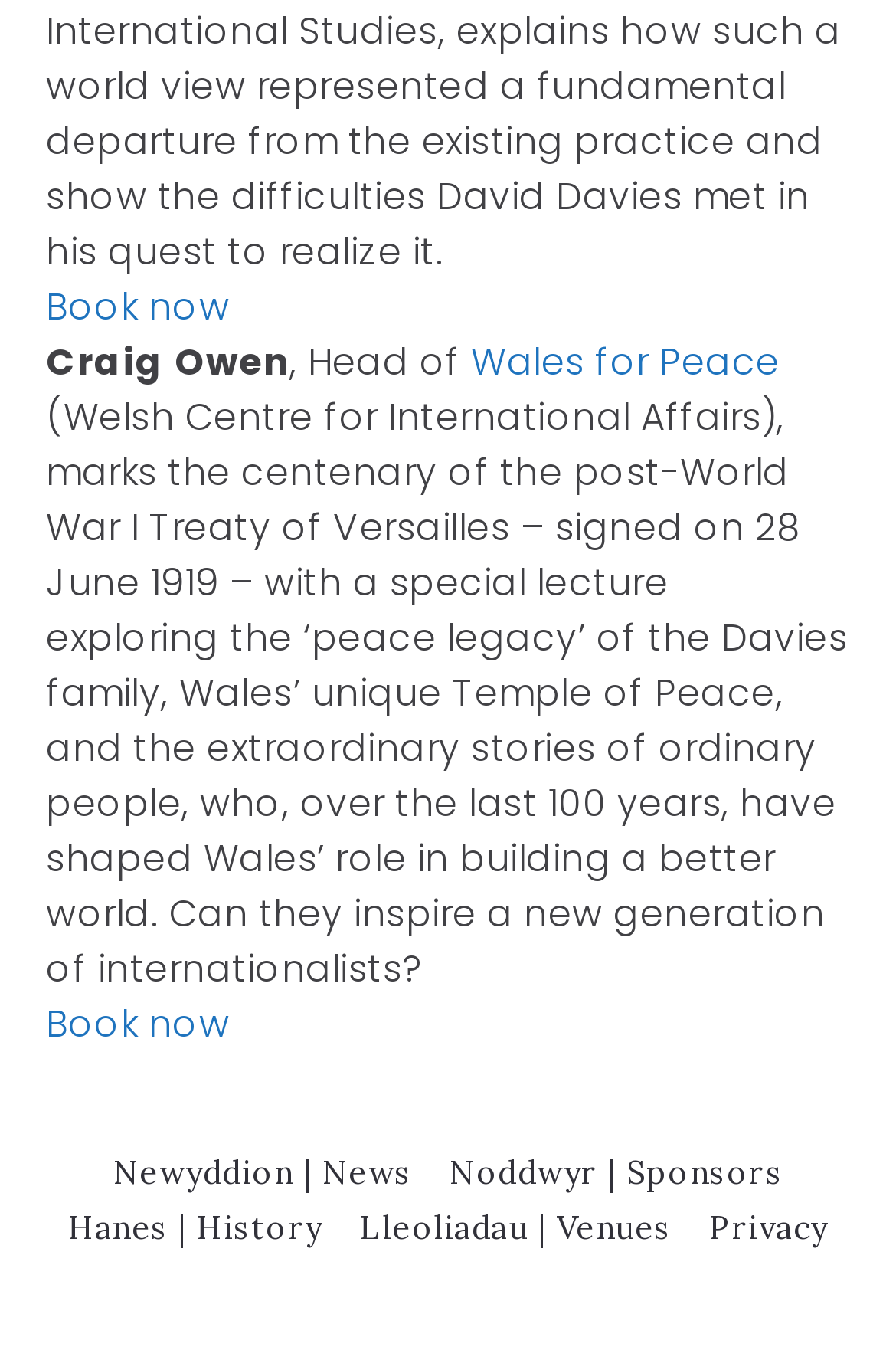Predict the bounding box coordinates for the UI element described as: "Book now". The coordinates should be four float numbers between 0 and 1, presented as [left, top, right, bottom].

[0.051, 0.208, 0.256, 0.247]